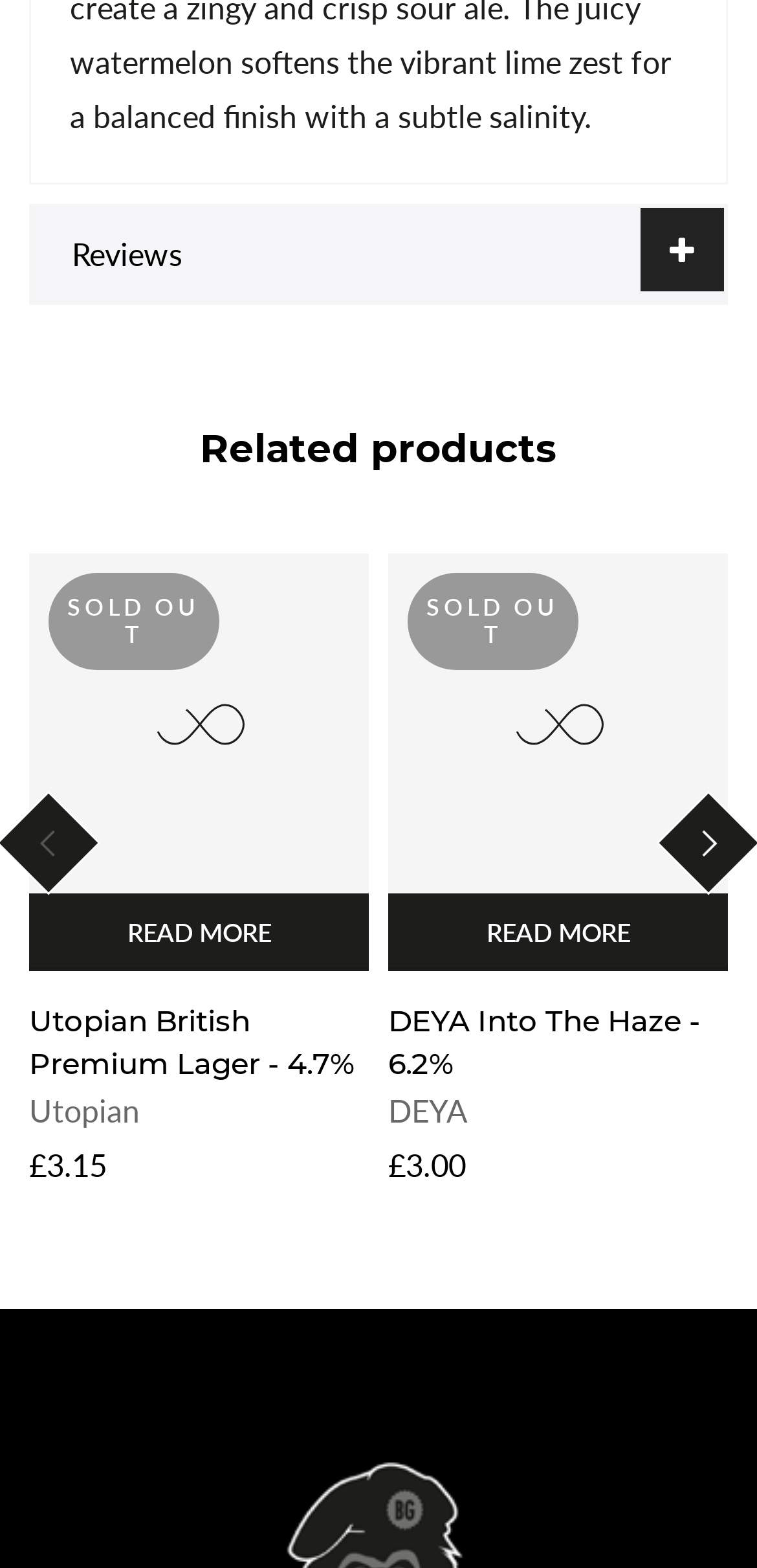What is the percentage of Utopian British Premium Lager?
Provide a thorough and detailed answer to the question.

The percentage of Utopian British Premium Lager is listed in its description as 'Utopian British Premium Lager - 4.7%', which is also a link.